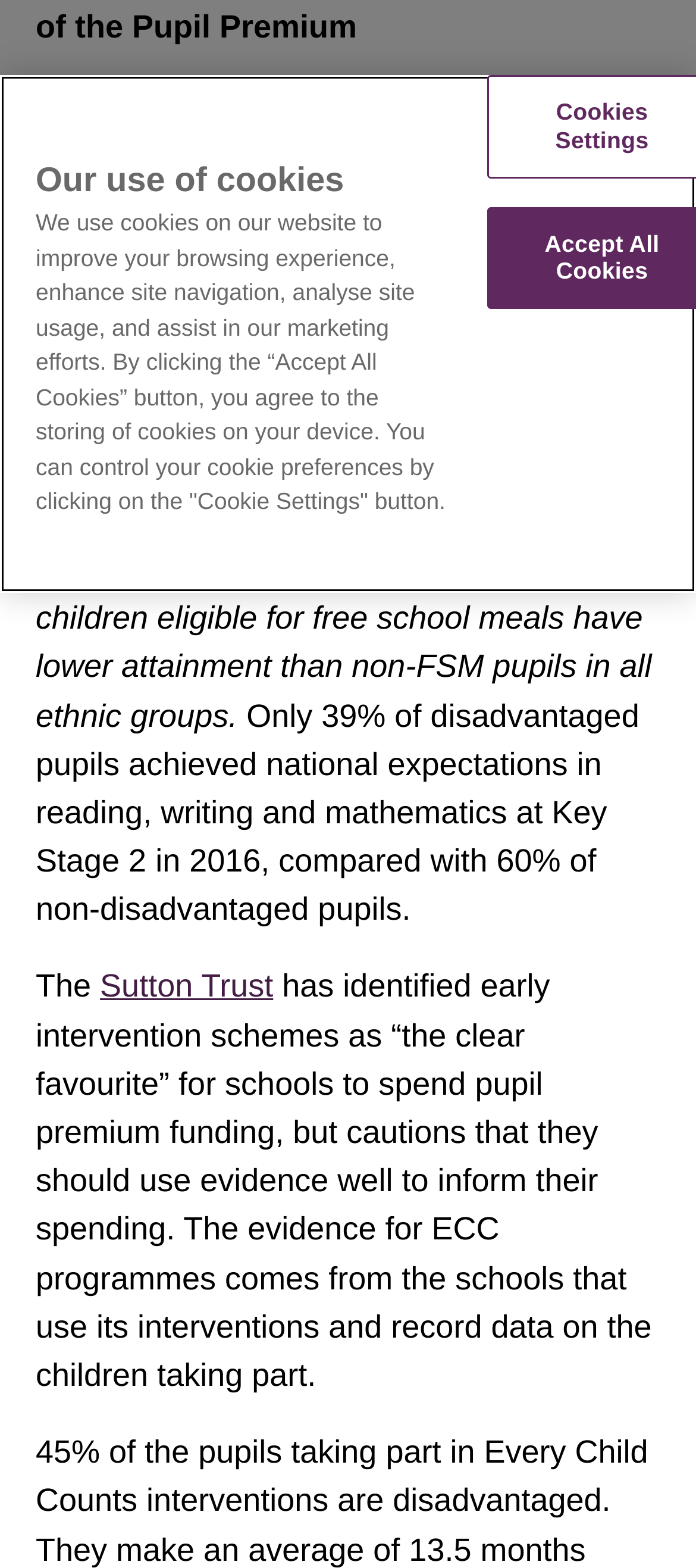Bounding box coordinates should be provided in the format (top-left x, top-left y, bottom-right x, bottom-right y) with all values between 0 and 1. Identify the bounding box for this UI element: Sarah West-Effland

None